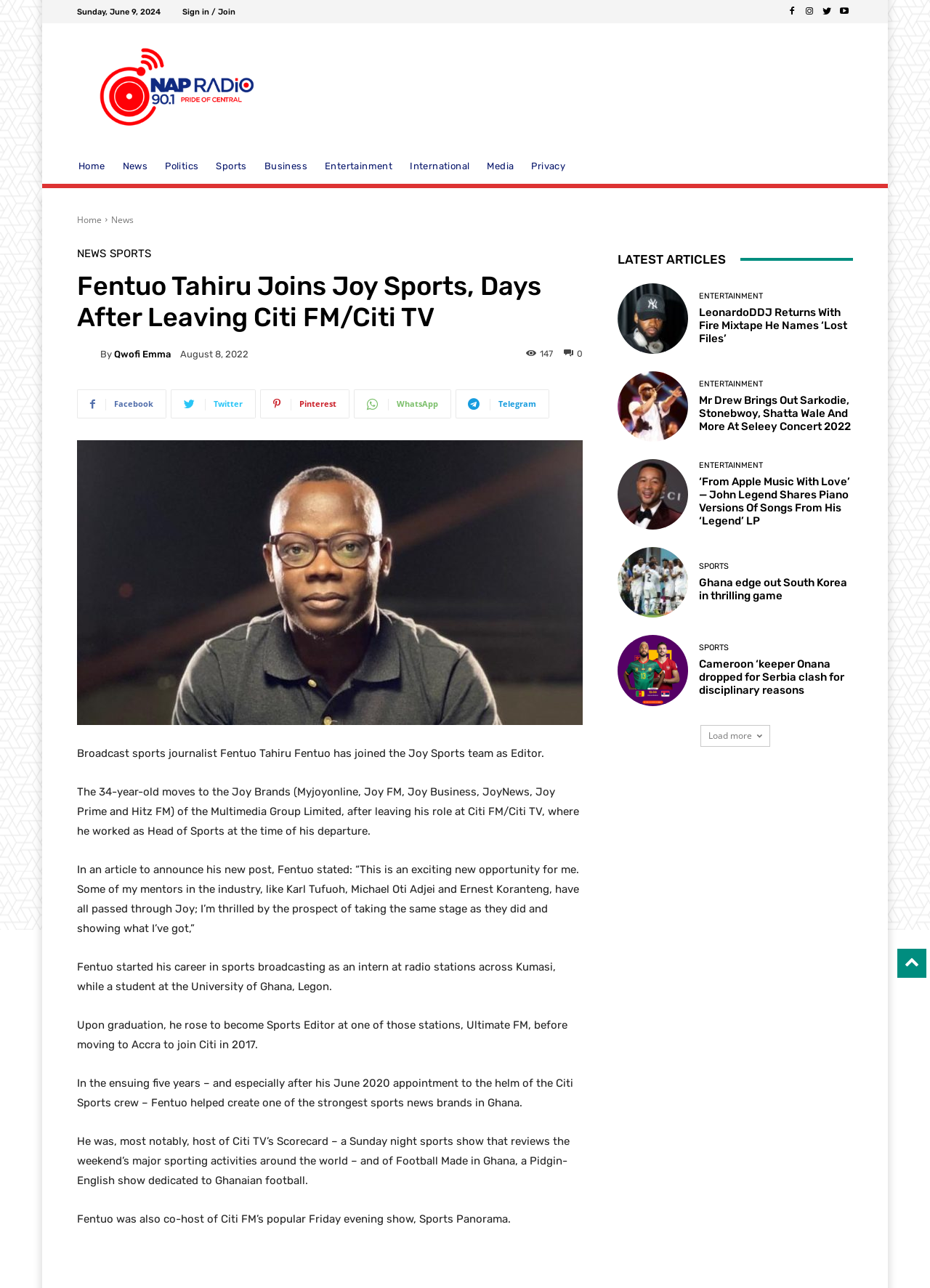Find the bounding box coordinates of the element to click in order to complete the given instruction: "Sign in or join."

[0.196, 0.006, 0.253, 0.012]